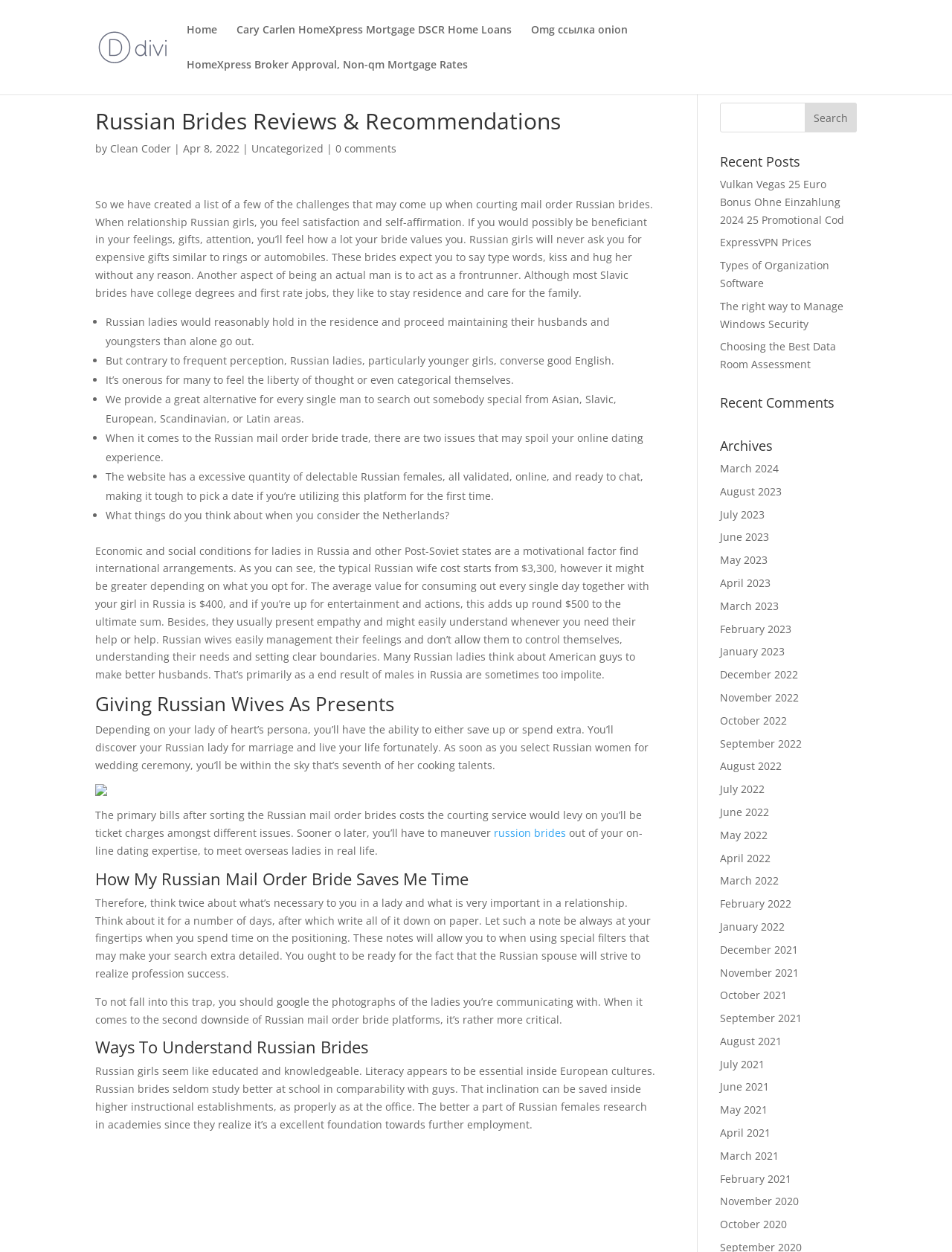Pinpoint the bounding box coordinates of the clickable element to carry out the following instruction: "Search for something."

[0.756, 0.082, 0.9, 0.106]